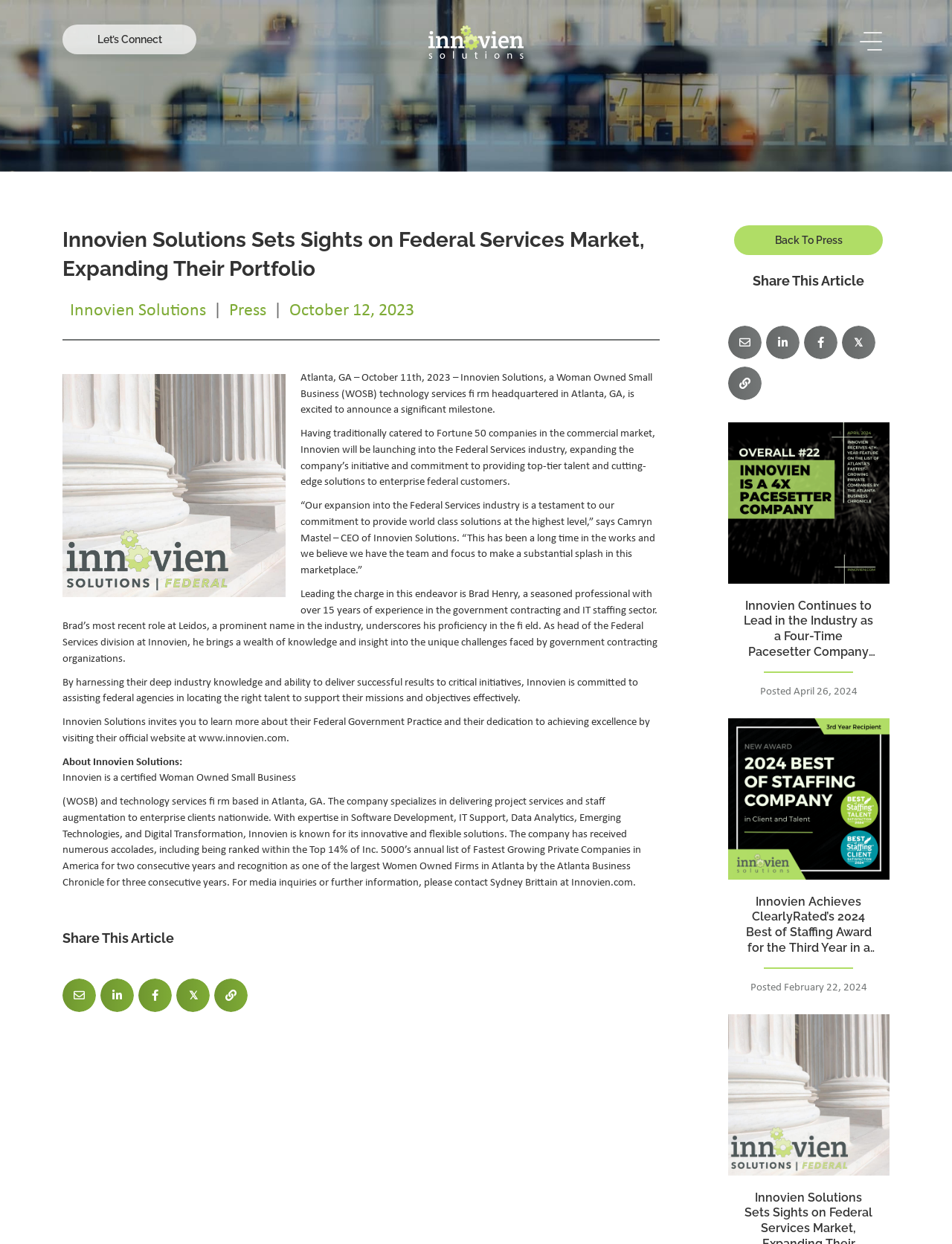Identify the bounding box coordinates for the region to click in order to carry out this instruction: "Read more about the Federal Government Practice". Provide the coordinates using four float numbers between 0 and 1, formatted as [left, top, right, bottom].

[0.066, 0.576, 0.683, 0.598]